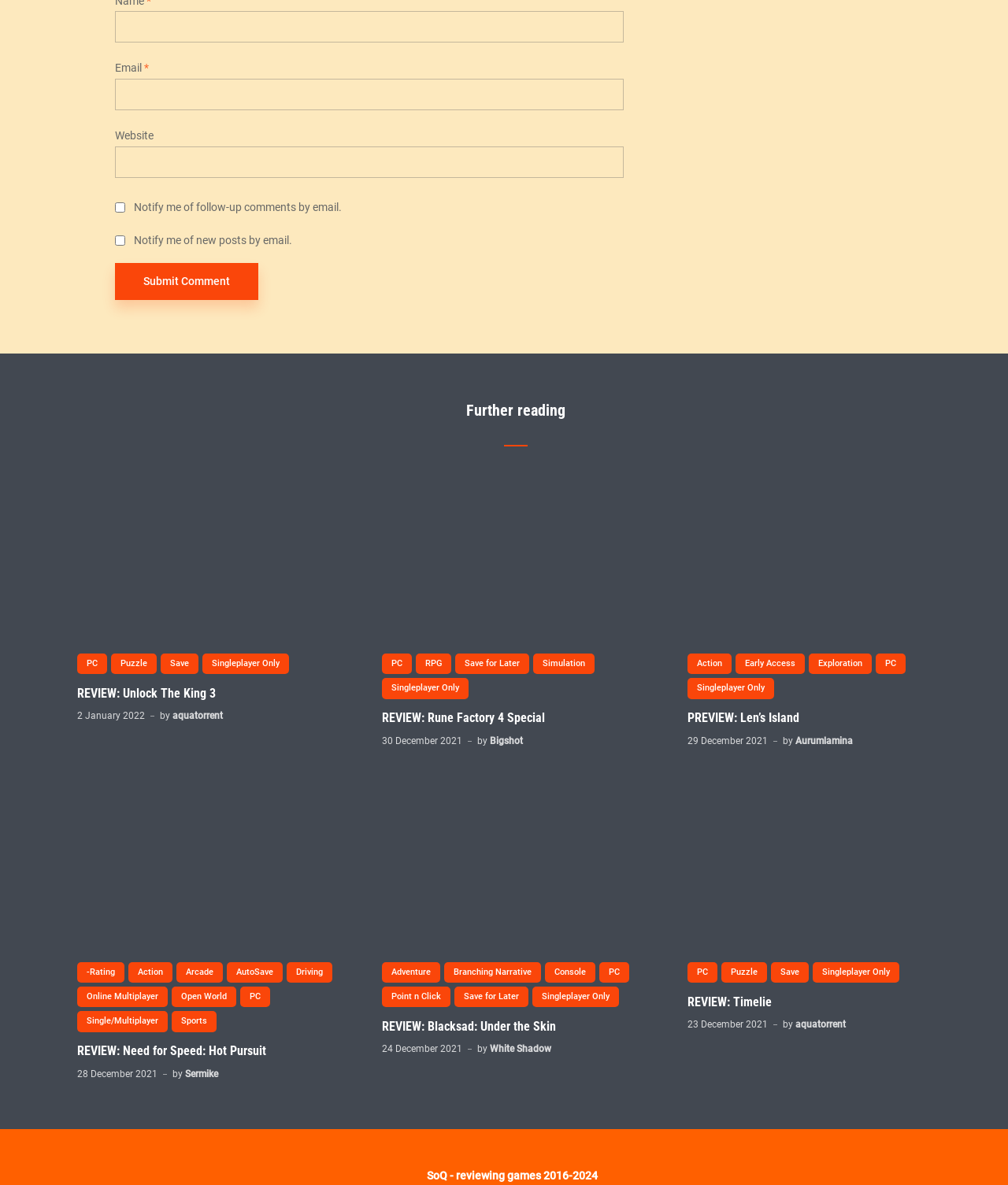What is the date of the 'REVIEW: Need for Speed: Hot Pursuit' article?
Use the information from the screenshot to give a comprehensive response to the question.

The date of the 'REVIEW: Need for Speed: Hot Pursuit' article is mentioned as '28 December 2021' in the static text element below the article heading.